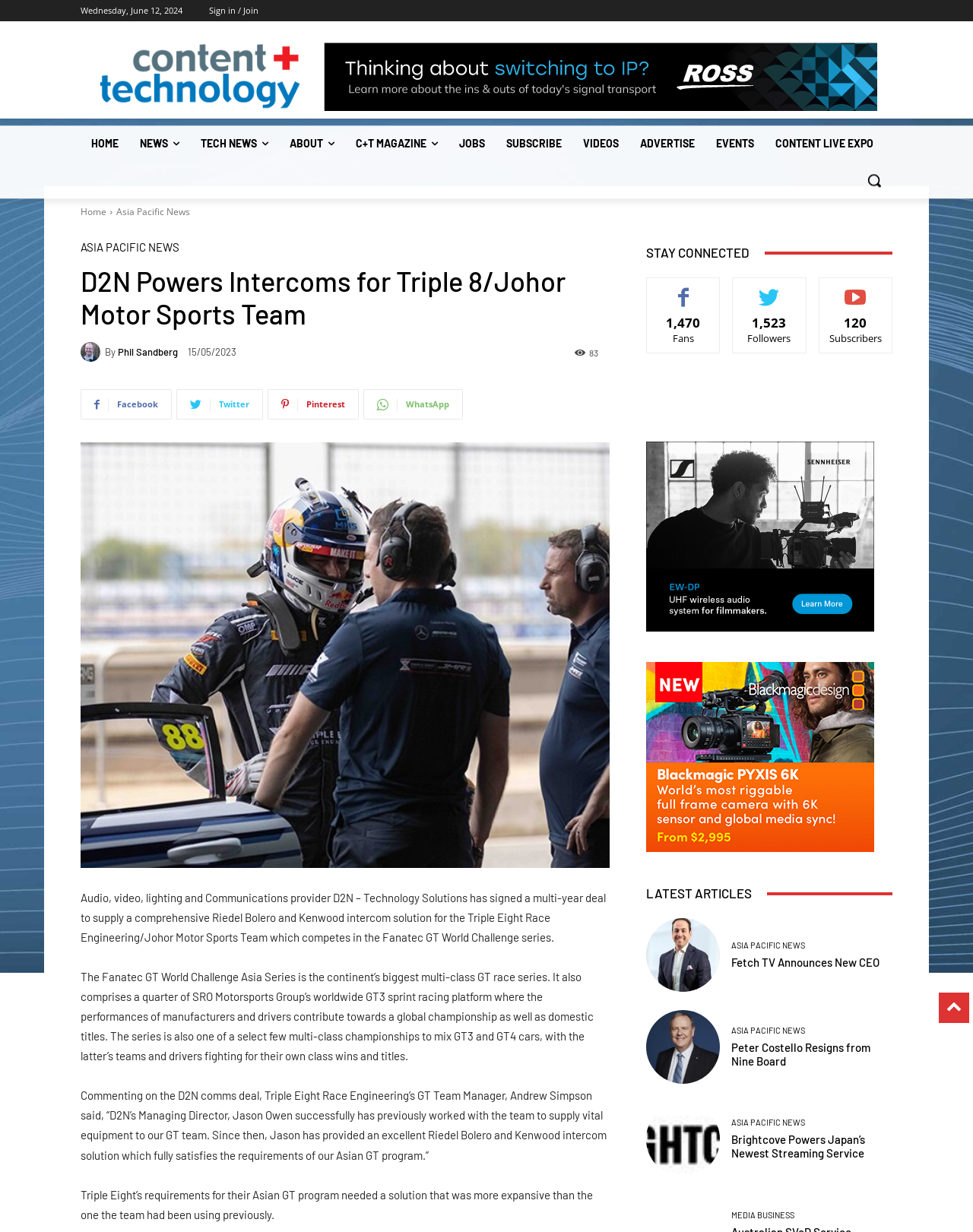Determine the bounding box coordinates (top-left x, top-left y, bottom-right x, bottom-right y) of the UI element described in the following text: Advertise

[0.647, 0.102, 0.725, 0.132]